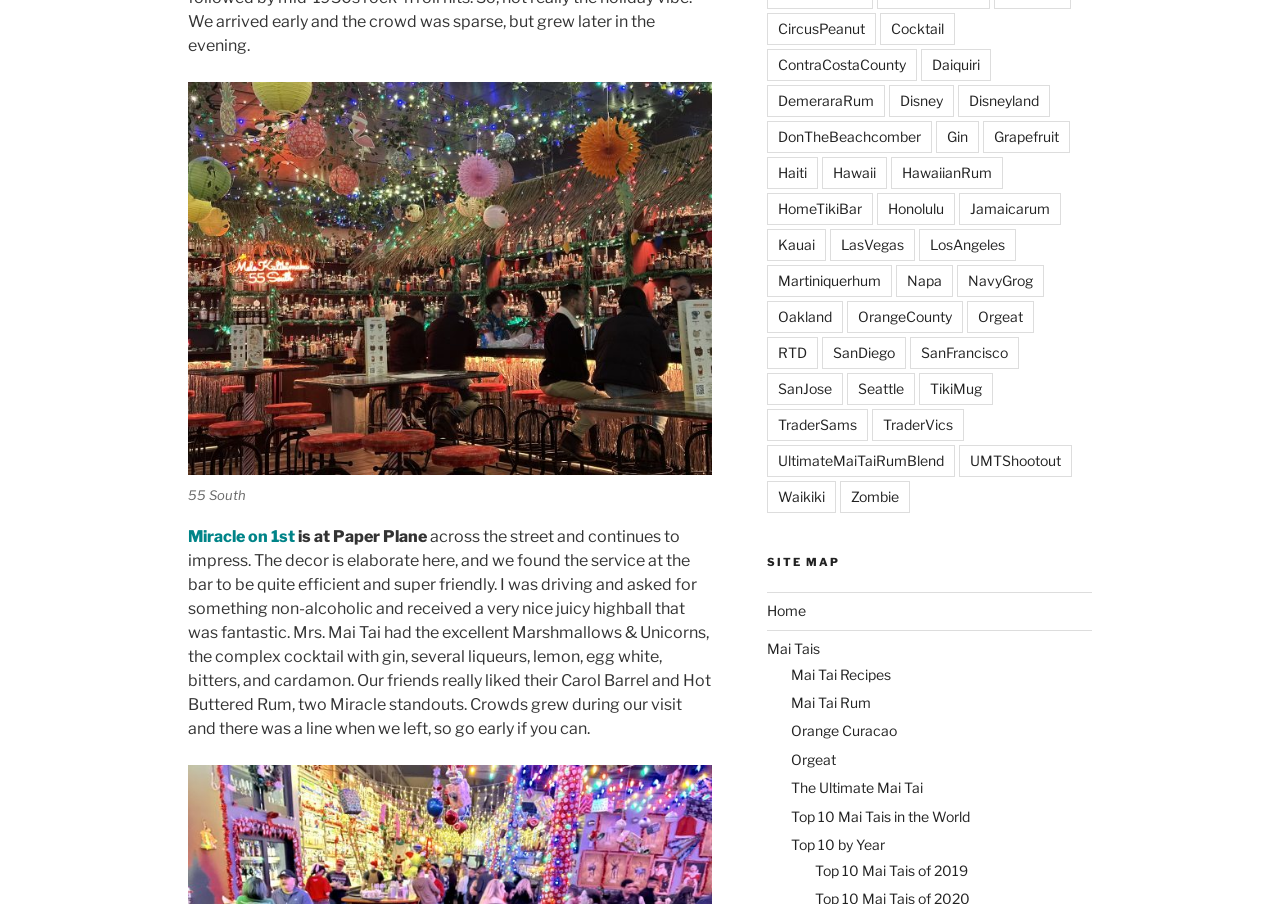Locate the bounding box coordinates of the element you need to click to accomplish the task described by this instruction: "Read the review about Paper Plane".

[0.147, 0.583, 0.555, 0.816]